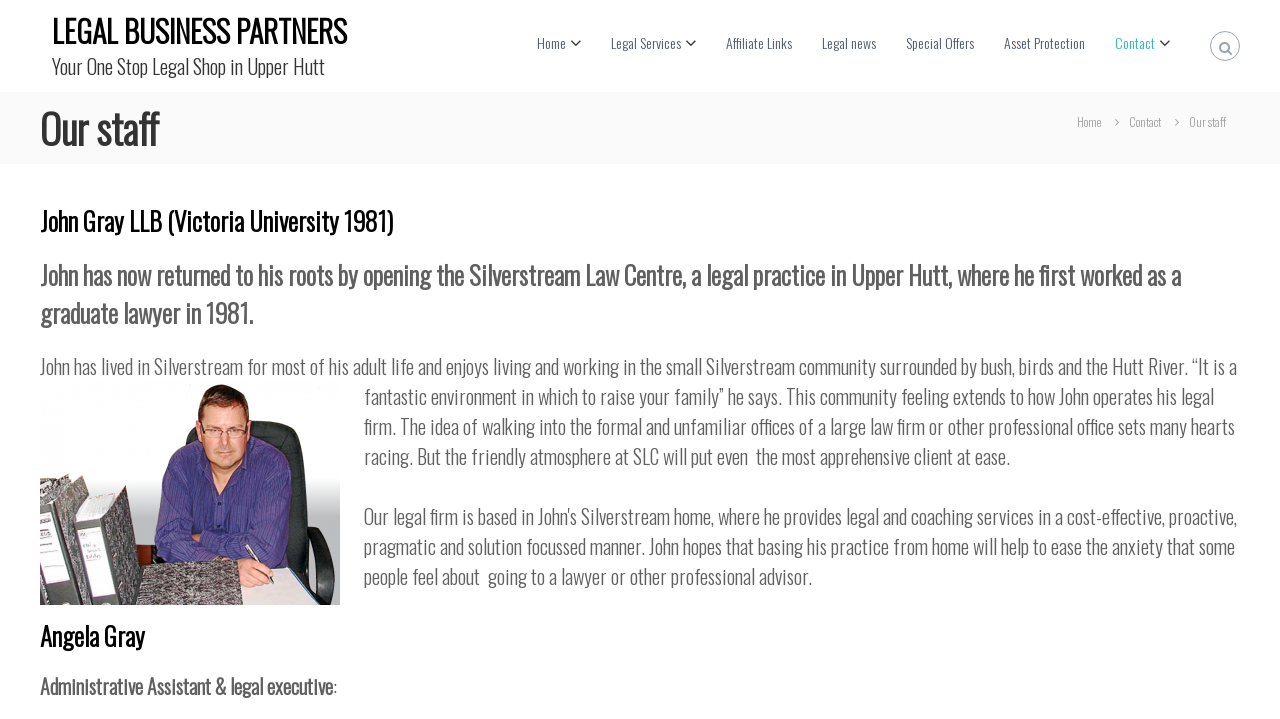Please locate the clickable area by providing the bounding box coordinates to follow this instruction: "Learn more about John Gray".

[0.031, 0.287, 0.969, 0.328]